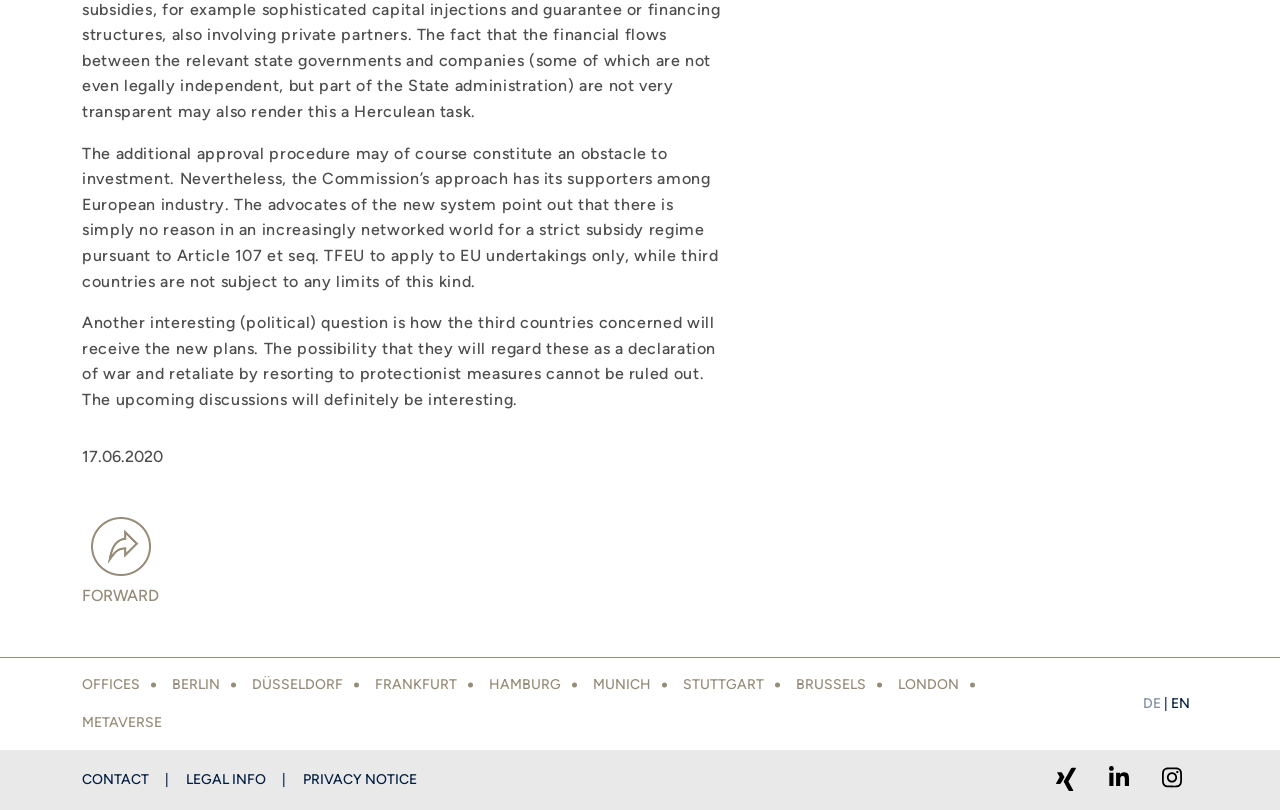What is the date mentioned in the article? Refer to the image and provide a one-word or short phrase answer.

17.06.2020